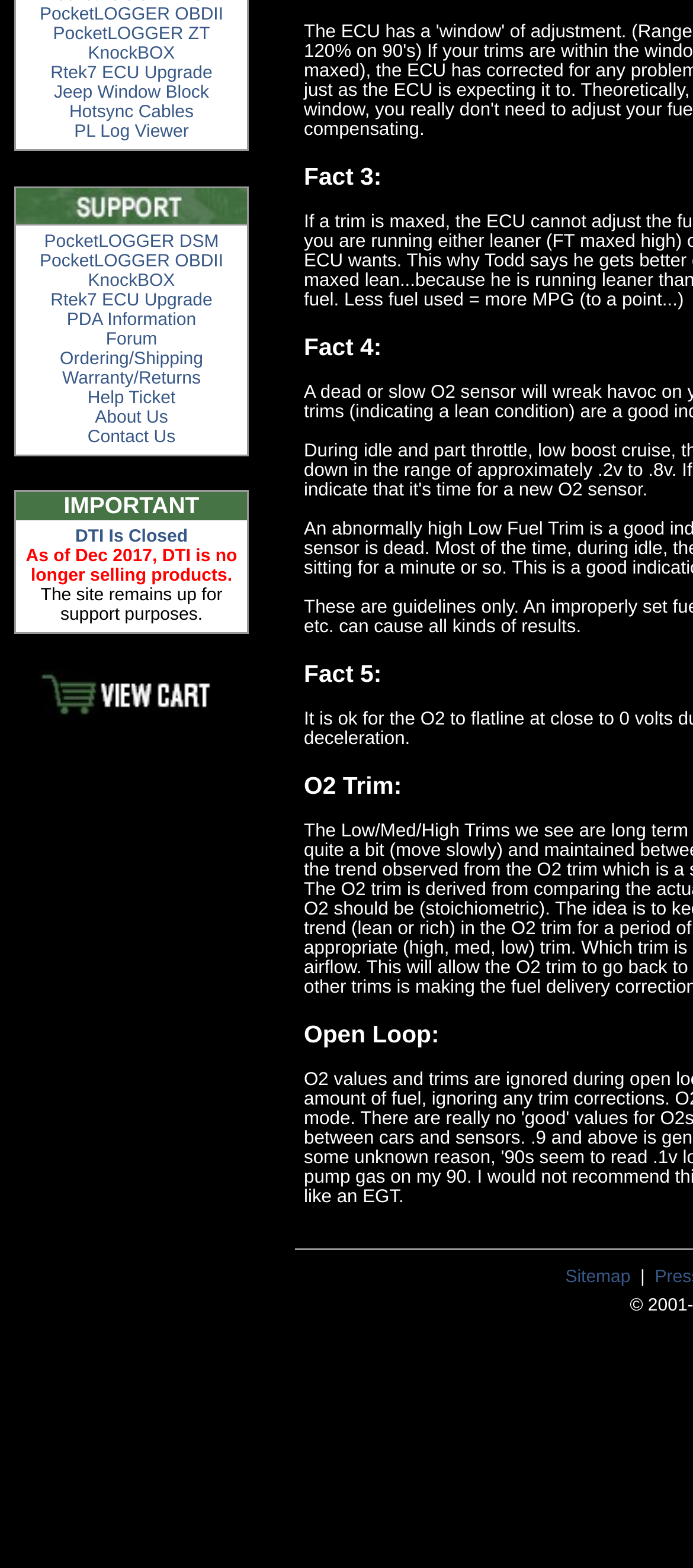Locate the bounding box of the UI element based on this description: "Warranty/Returns". Provide four float numbers between 0 and 1 as [left, top, right, bottom].

[0.09, 0.236, 0.29, 0.248]